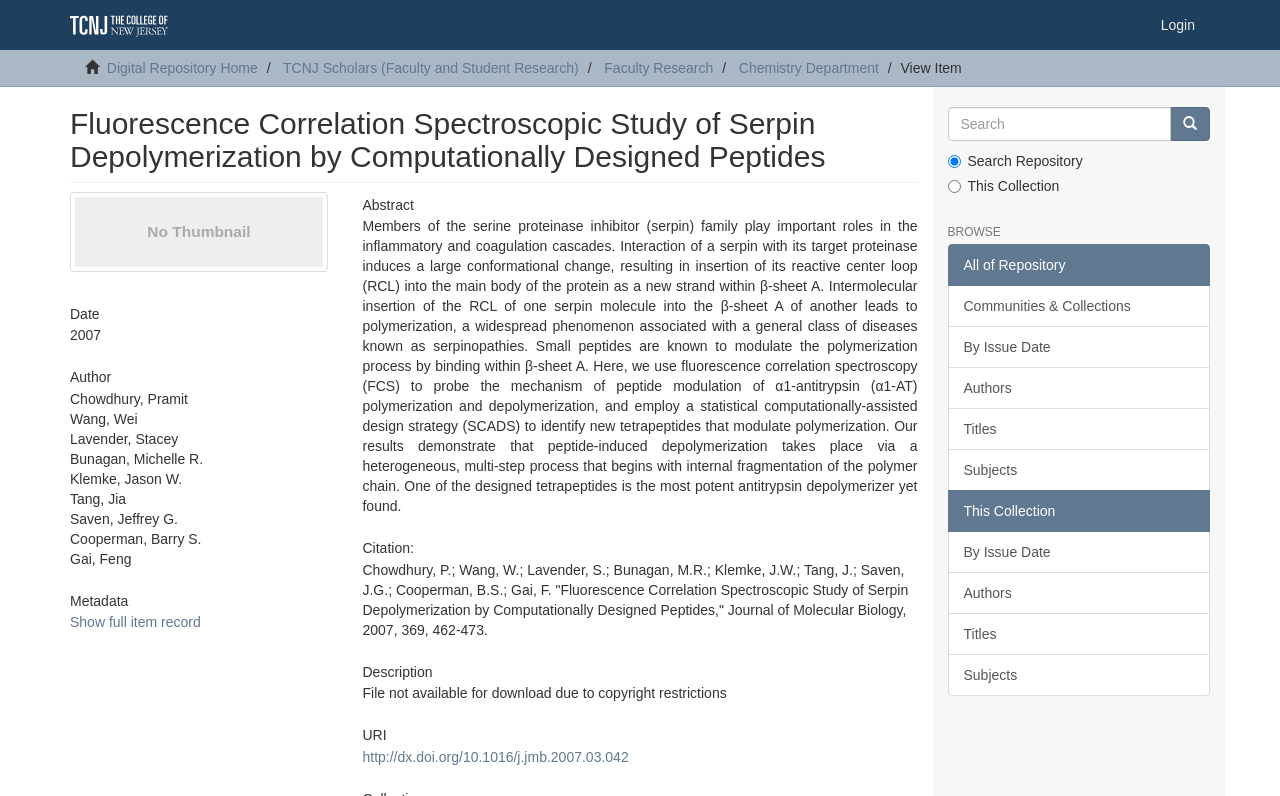Please locate the bounding box coordinates of the element that should be clicked to achieve the given instruction: "Search for a repository item".

[0.74, 0.134, 0.915, 0.177]